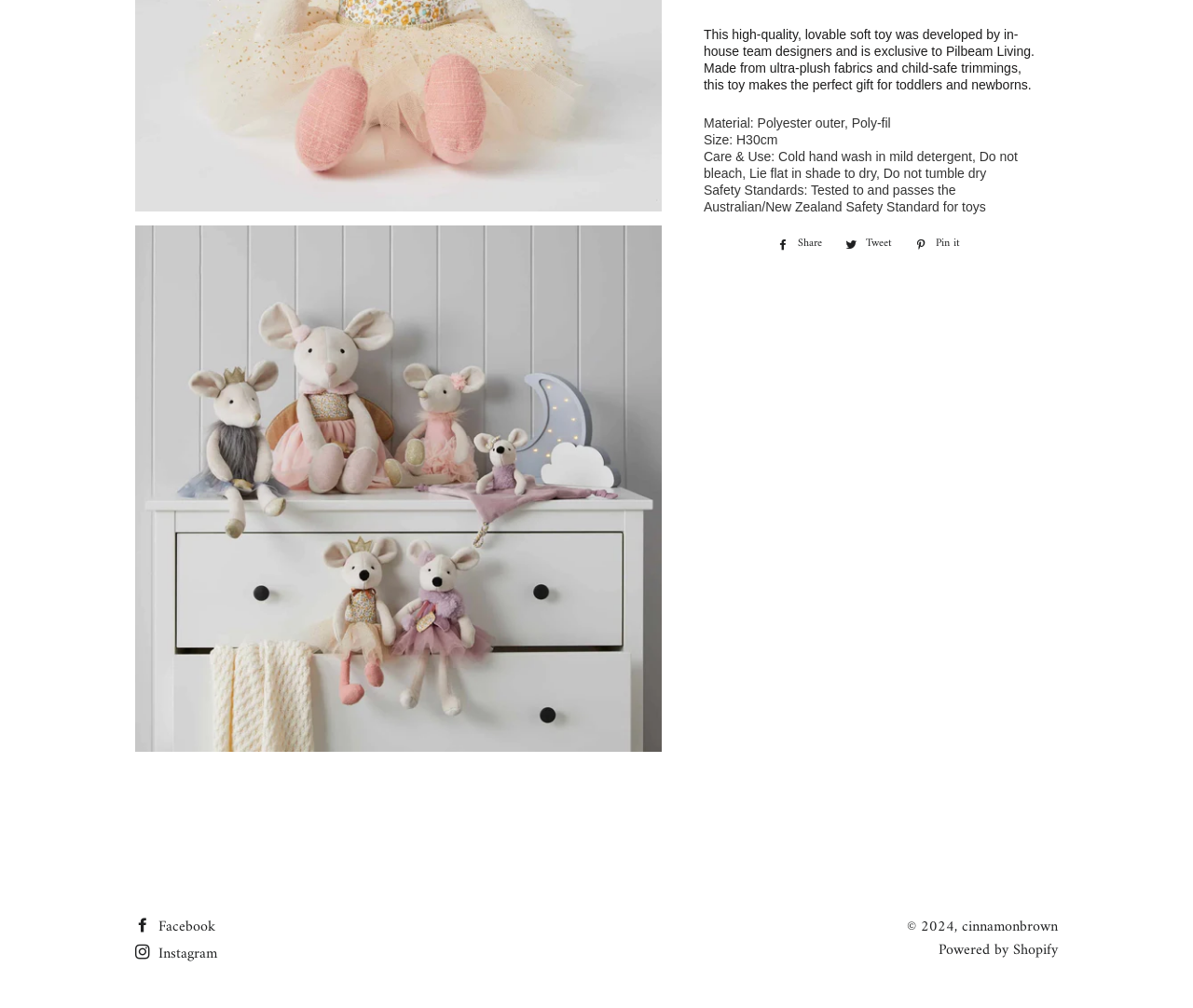Given the description "MM Linen", provide the bounding box coordinates of the corresponding UI element.

[0.63, 0.004, 0.793, 0.037]